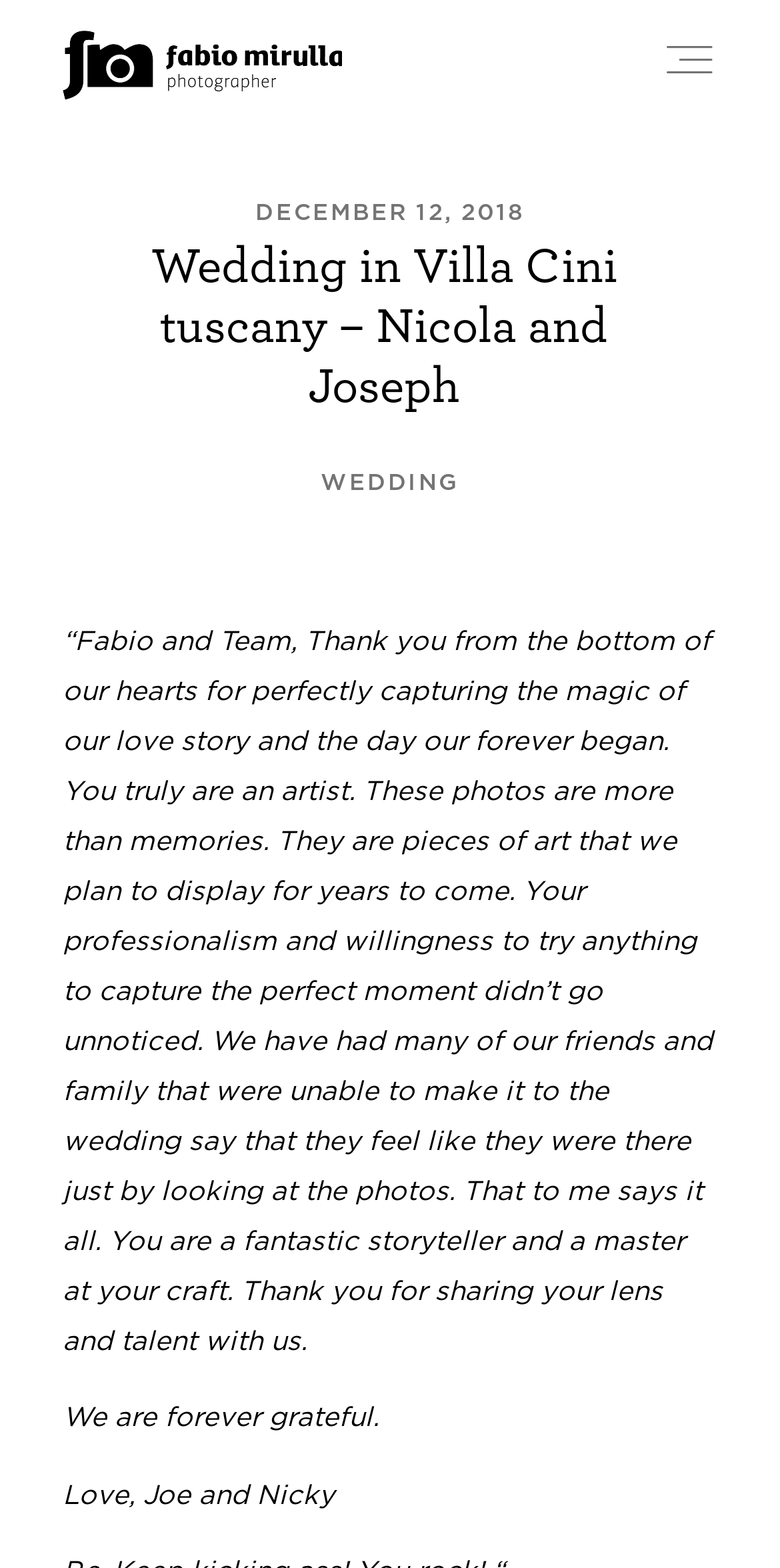Produce an extensive caption that describes everything on the webpage.

This webpage is a wedding photographer's portfolio, specifically showcasing a wedding in Villa Cini, Tuscany, featuring Nicola and Joseph. At the top, there is a horizontal navigation menu with links to different sections, including "HOME", "STORIES", "ABOUT", "GALLERIES", "AWARDS", "WORKSHOP", "PRESS", "FAQ", and "CONTACT".

Below the navigation menu, there is a prominent section dedicated to the featured wedding, with a heading "Wedding in Villa Cini tuscany – Nicola and Joseph" and a link to "WEDDING". This section includes a heartfelt testimonial from the couple, expressing their gratitude to the photographer, Fabio, for capturing their special day. The testimonial is divided into several paragraphs, with the couple praising Fabio's professionalism, creativity, and ability to tell their love story through photographs.

To the left of the navigation menu, there is a vertical menu with links to different types of photography services, including "Wedding", "Engagement", "Elopement", "WS and Conferences", and "ONE-TO-ONE". This menu is repeated twice, with identical links.

The overall layout of the webpage is clean and organized, with a clear focus on showcasing the photographer's work and providing easy navigation to different sections of the website.